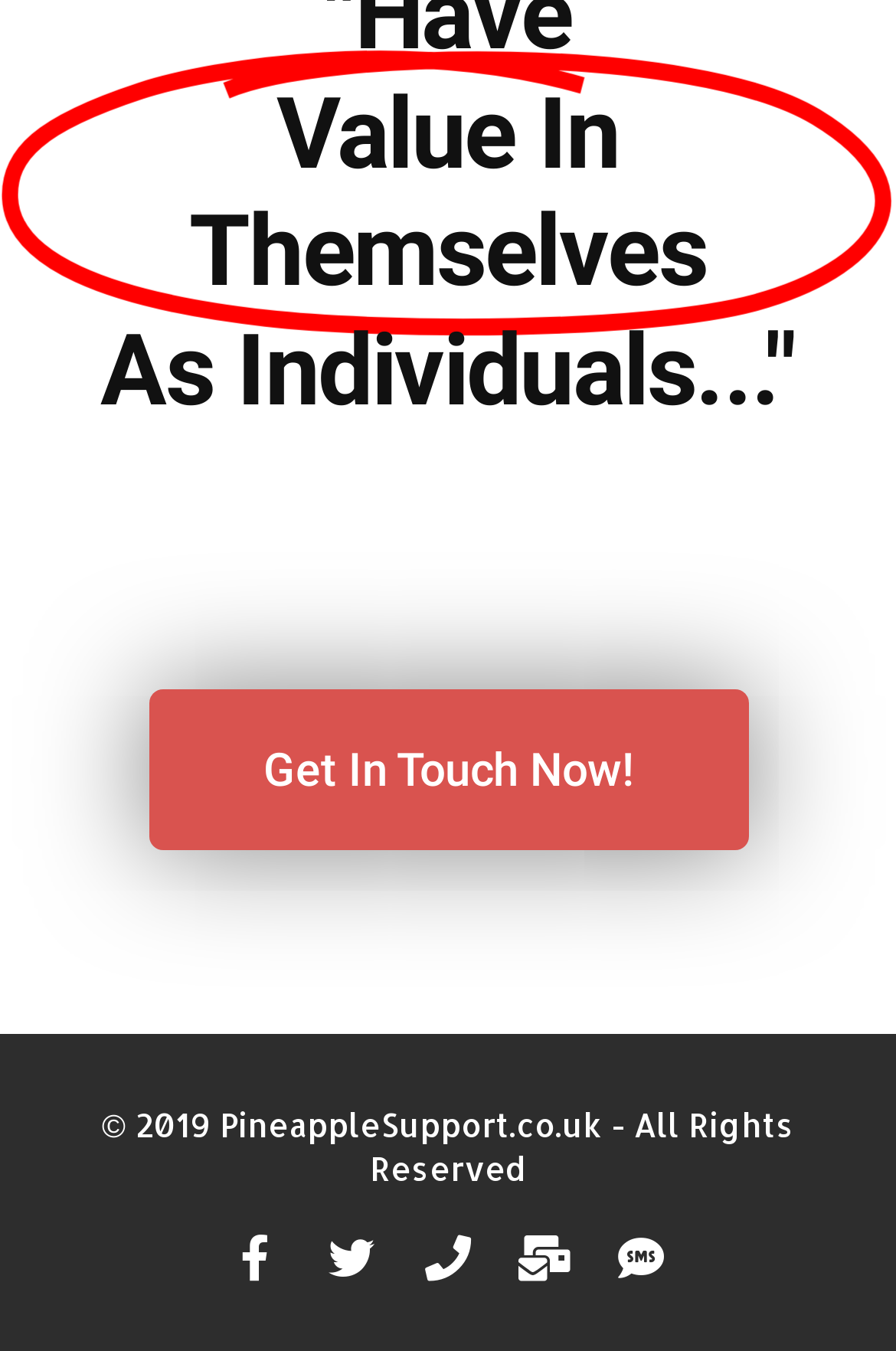Use a single word or phrase to answer the question:
What is the purpose of the button?

To contact